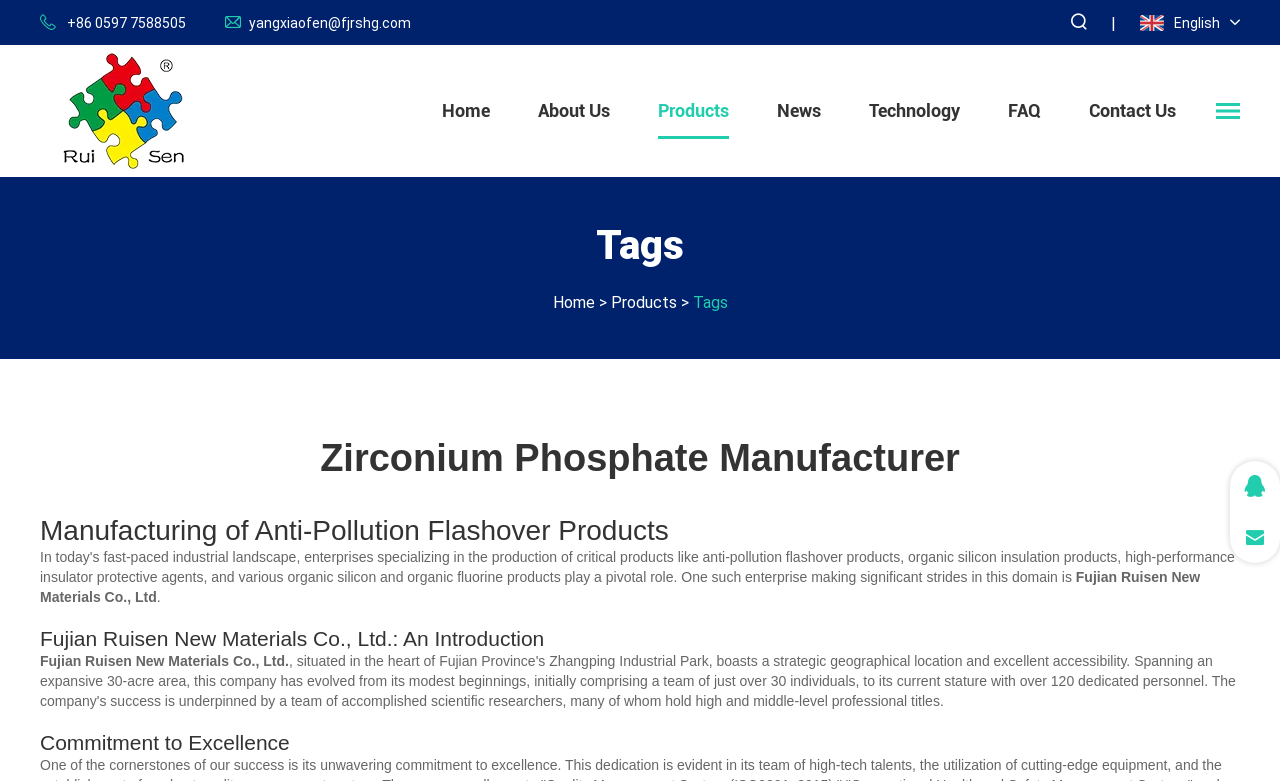How many headings are there on the webpage? Look at the image and give a one-word or short phrase answer.

4